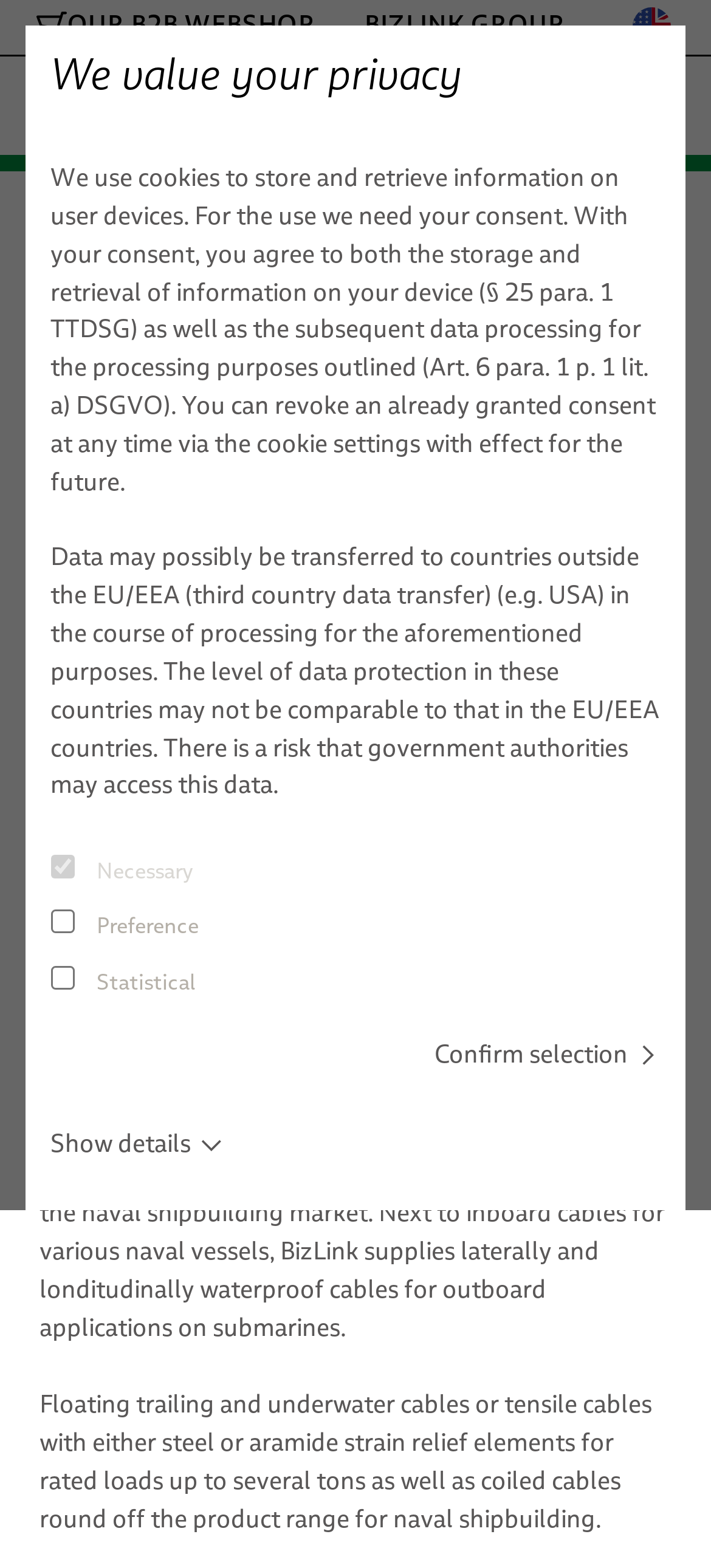Please provide the main heading of the webpage content.

BizLink NavalLine® Military cables